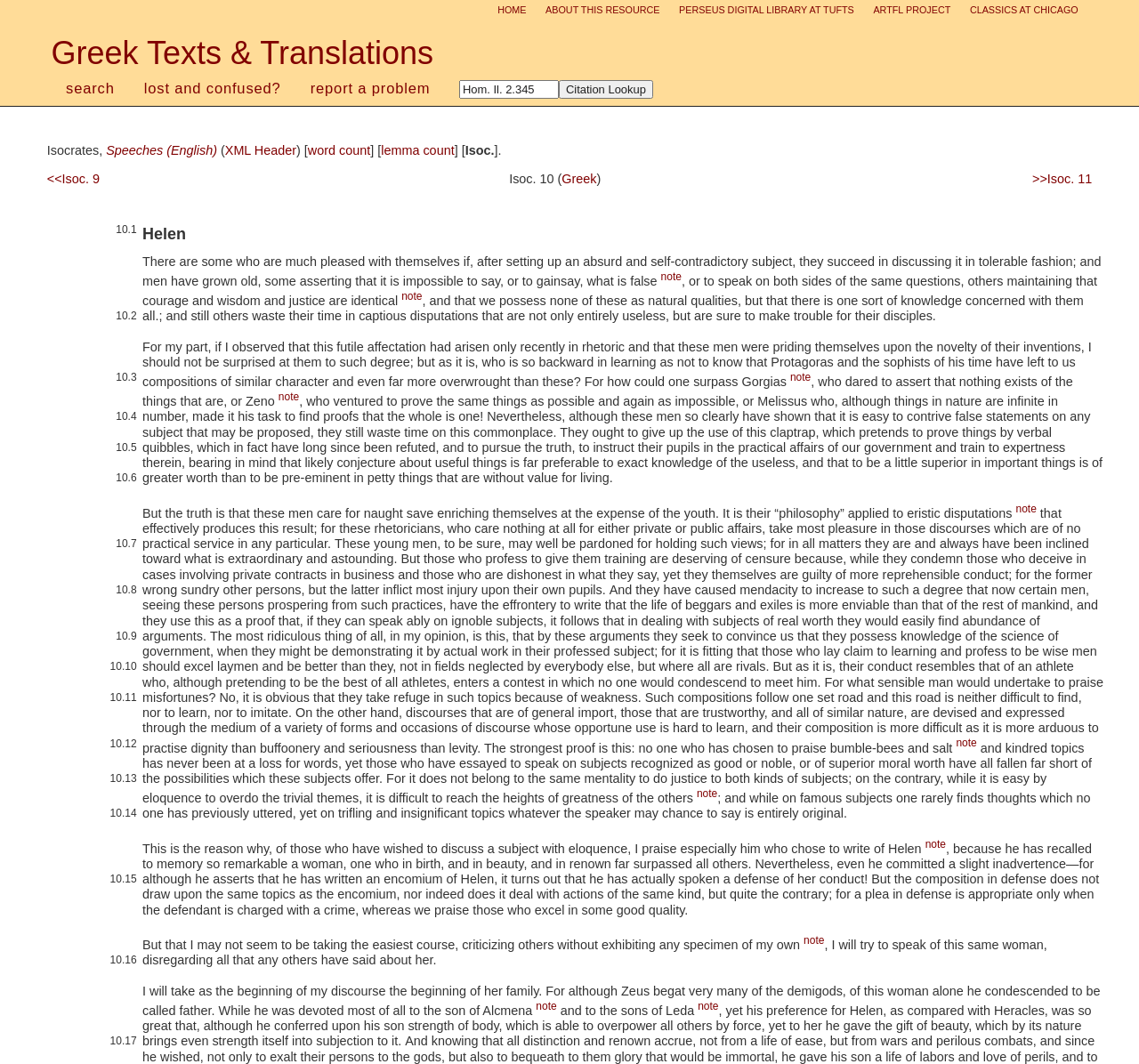What is the title of the Greek text?
Examine the image and give a concise answer in one word or a short phrase.

Isoc. 10